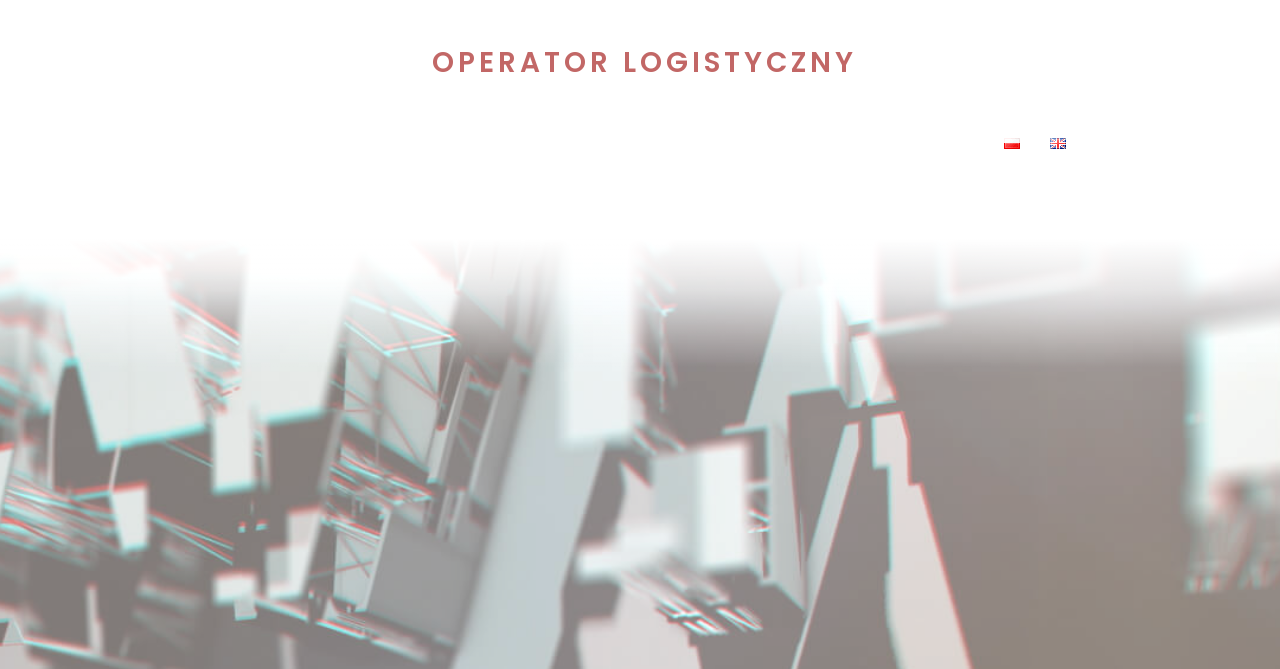Given the element description: "About Wilshire Holding", predict the bounding box coordinates of the UI element it refers to, using four float numbers between 0 and 1, i.e., [left, top, right, bottom].

[0.729, 0.03, 0.898, 0.103]